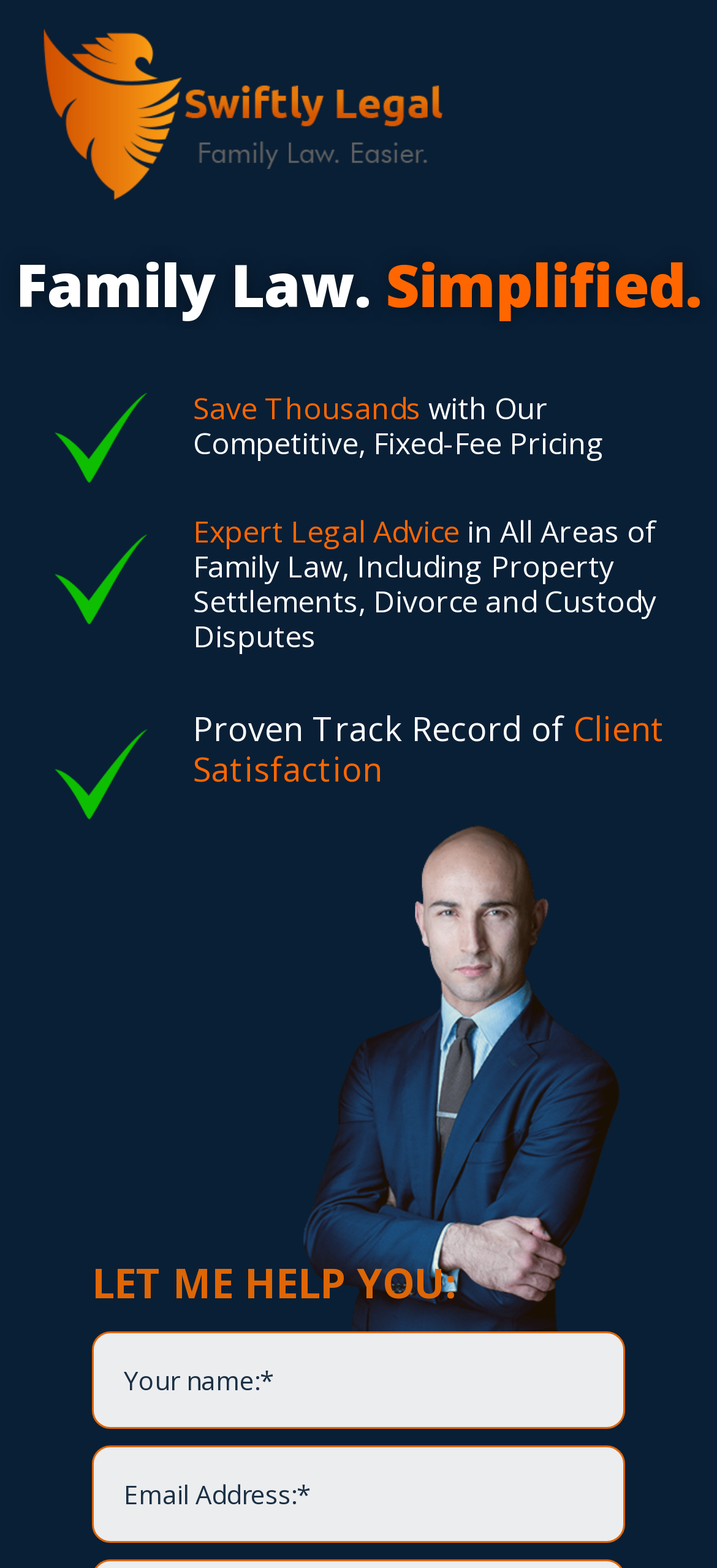Determine the bounding box coordinates of the UI element described by: "name="et_pb_contact_email_0" placeholder="Email Address:*"".

[0.129, 0.921, 0.872, 0.984]